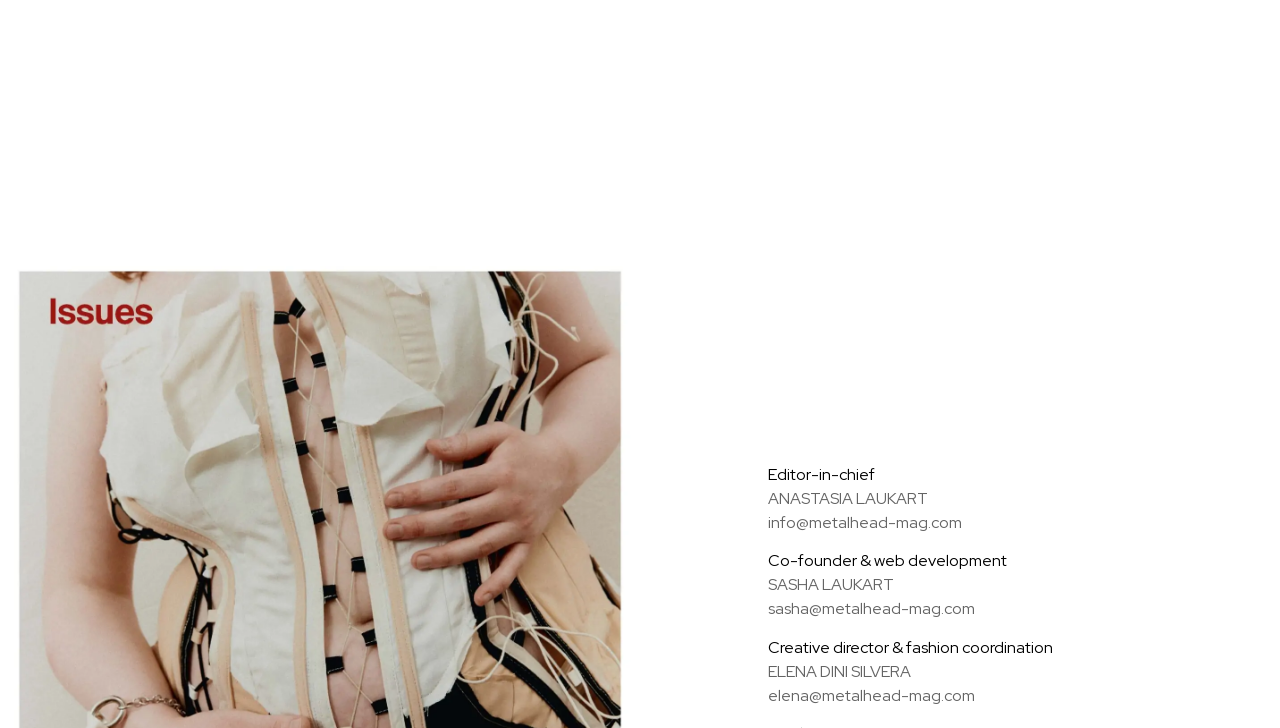What is the first word of the first issue?
Using the information from the image, give a concise answer in one word or a short phrase.

OCD